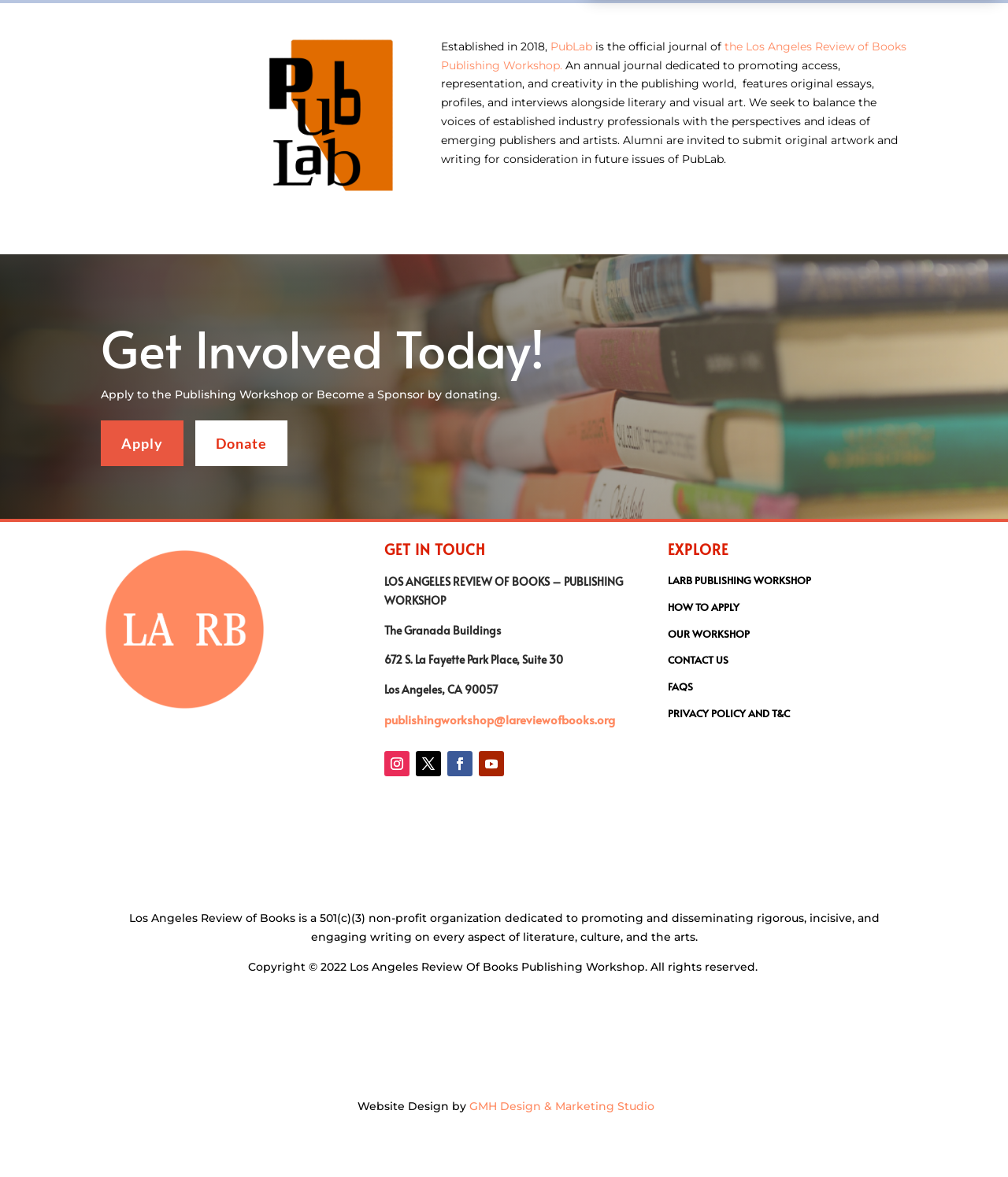Please locate the UI element described by "CONTACT US" and provide its bounding box coordinates.

[0.663, 0.555, 0.723, 0.567]